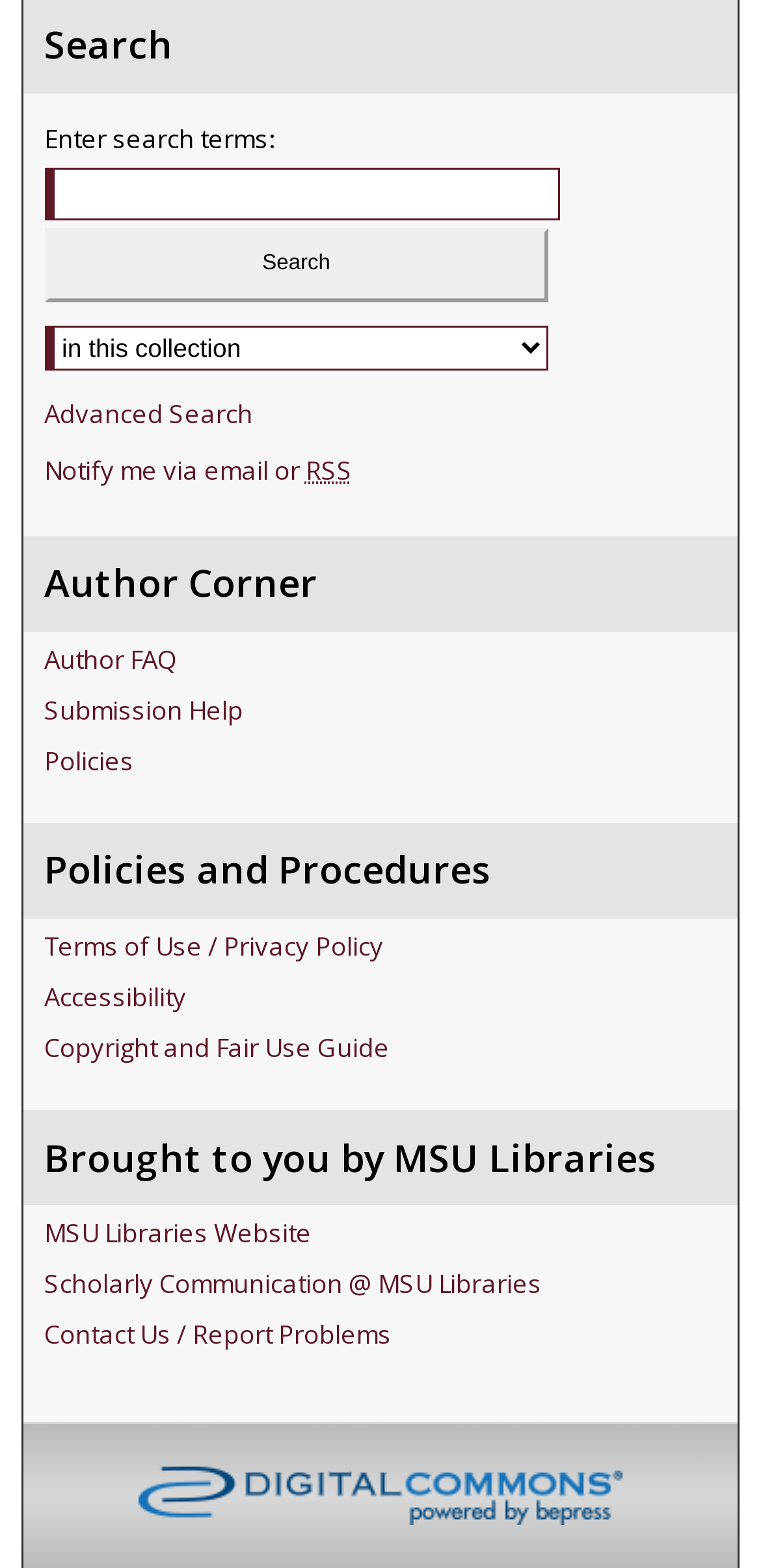Please identify the bounding box coordinates of the clickable region that I should interact with to perform the following instruction: "Select context to search". The coordinates should be expressed as four float numbers between 0 and 1, i.e., [left, top, right, bottom].

[0.058, 0.175, 0.721, 0.204]